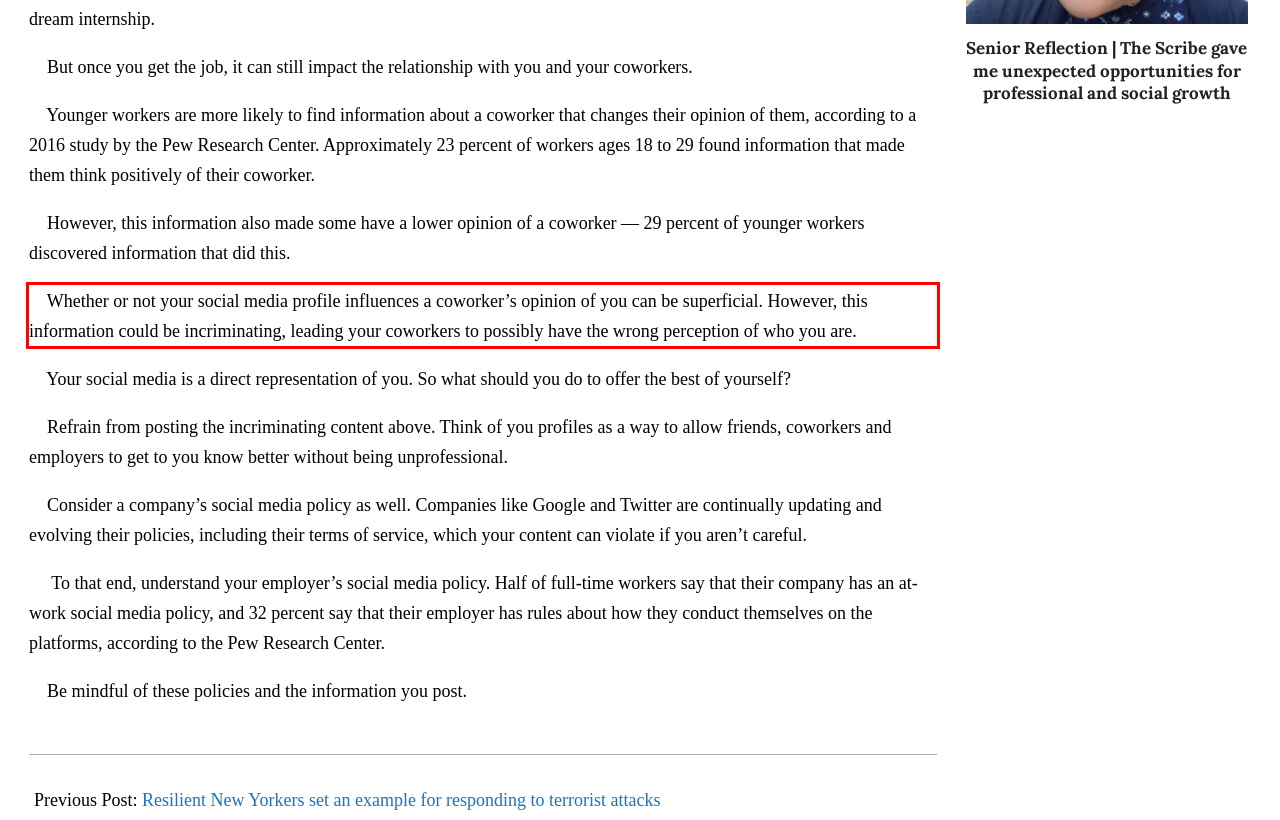In the given screenshot, locate the red bounding box and extract the text content from within it.

Whether or not your social media profile influences a coworker’s opinion of you can be superficial. However, this information could be incriminating, leading your coworkers to possibly have the wrong perception of who you are.